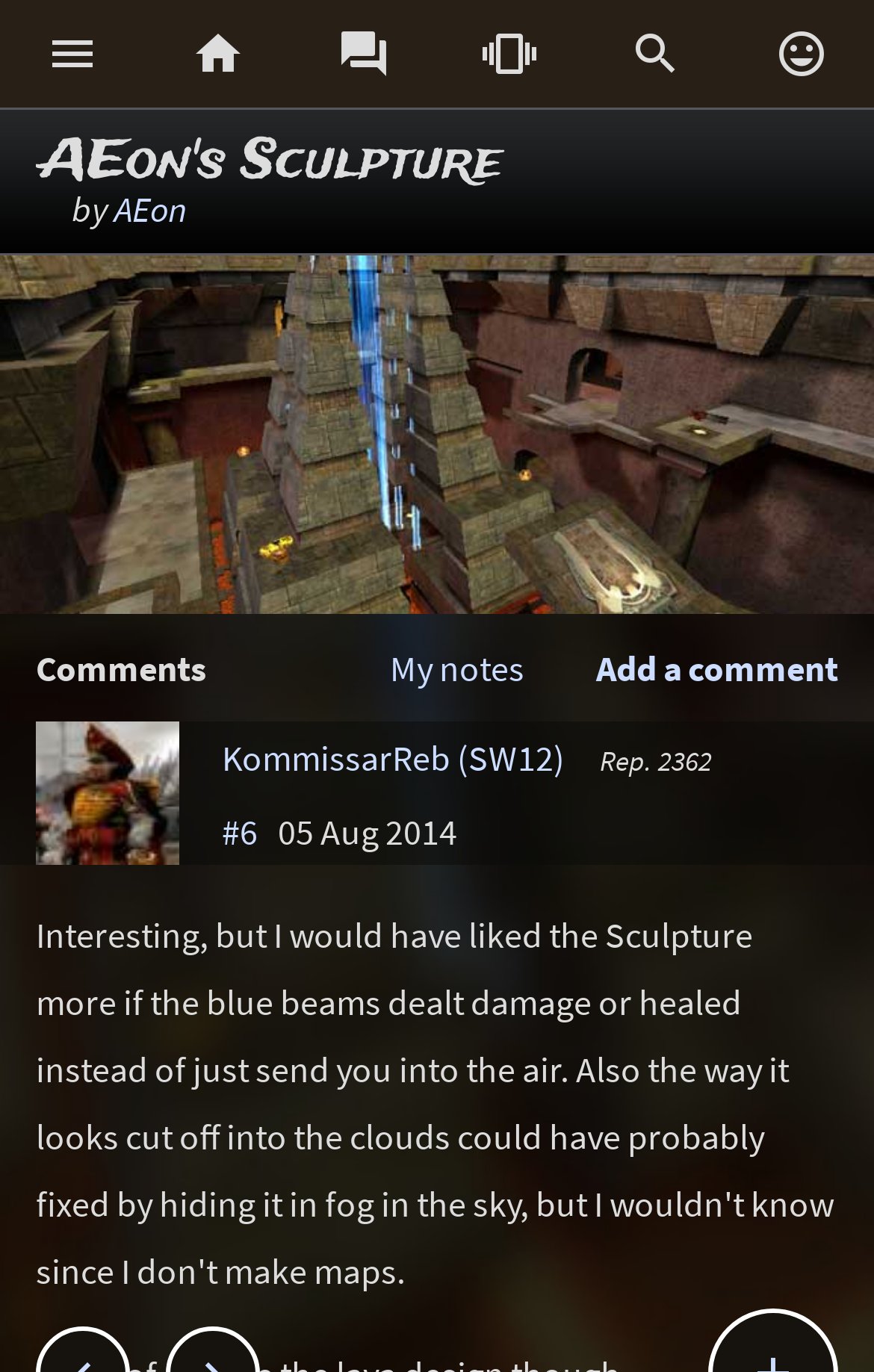Who is the author of the map?
Based on the image content, provide your answer in one word or a short phrase.

AEon